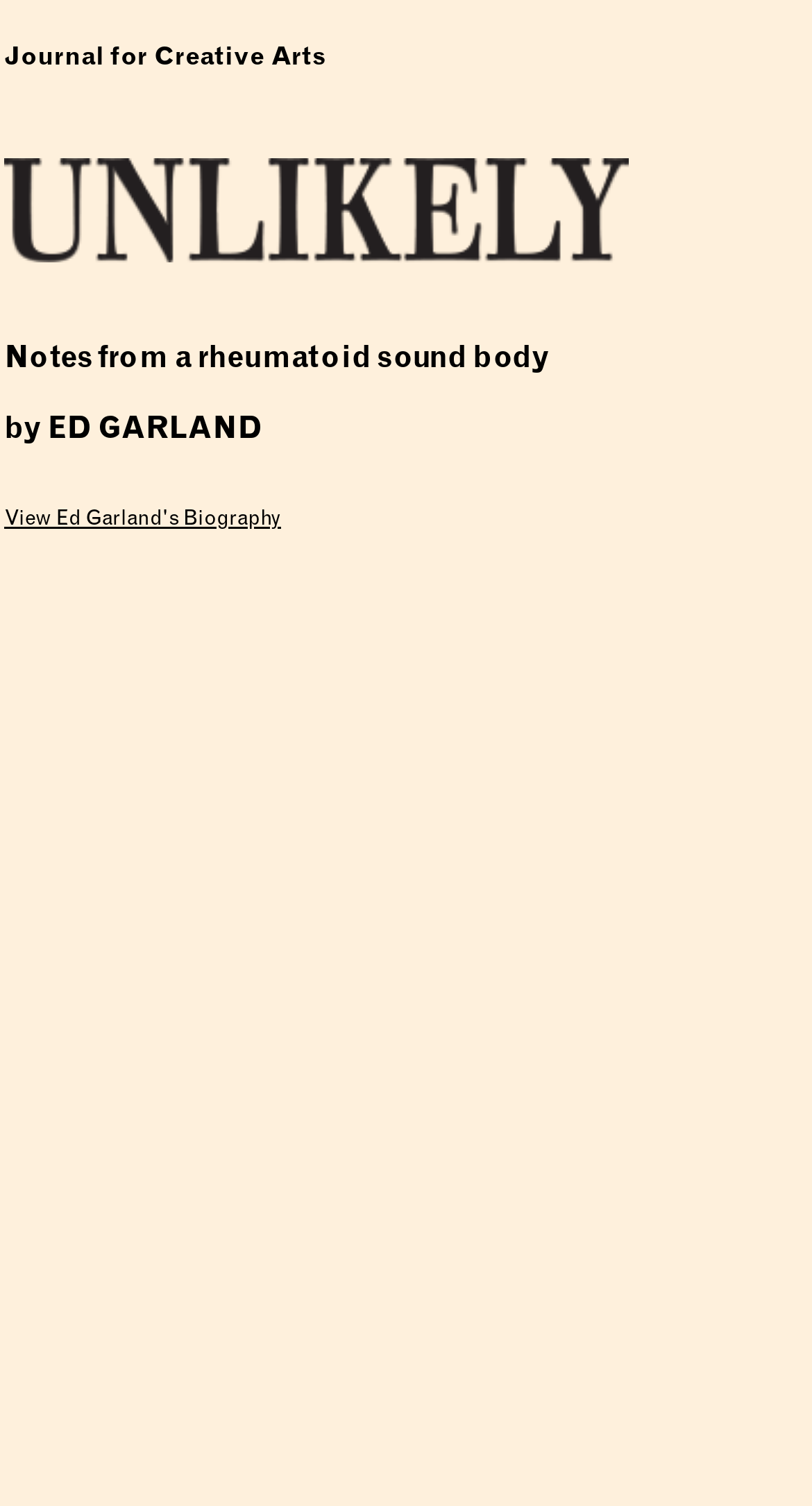Using the description: "View Ed Garland's Biography", determine the UI element's bounding box coordinates. Ensure the coordinates are in the format of four float numbers between 0 and 1, i.e., [left, top, right, bottom].

[0.005, 0.325, 0.646, 0.356]